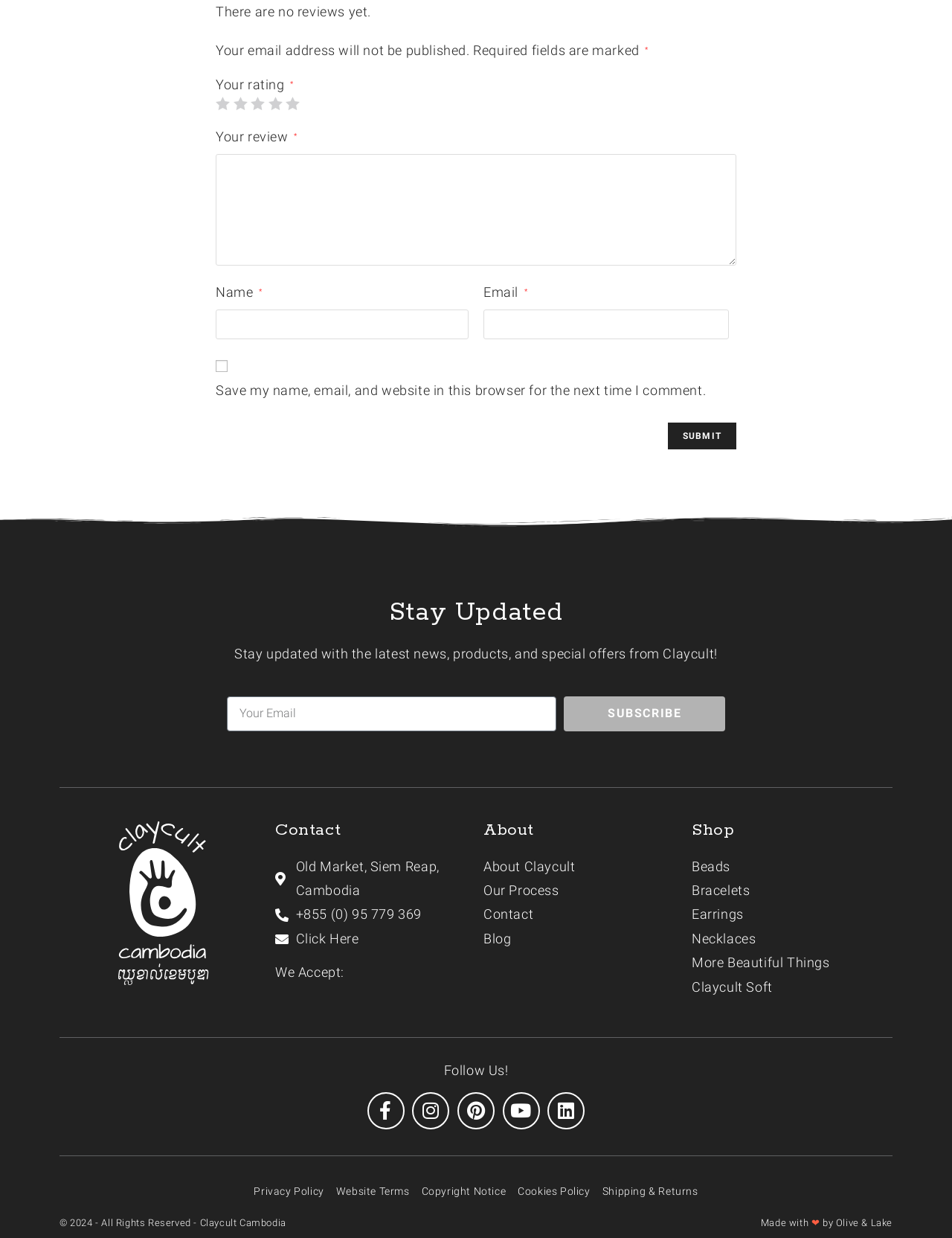Identify the bounding box coordinates of the region I need to click to complete this instruction: "Subscribe to the newsletter".

[0.592, 0.562, 0.762, 0.591]